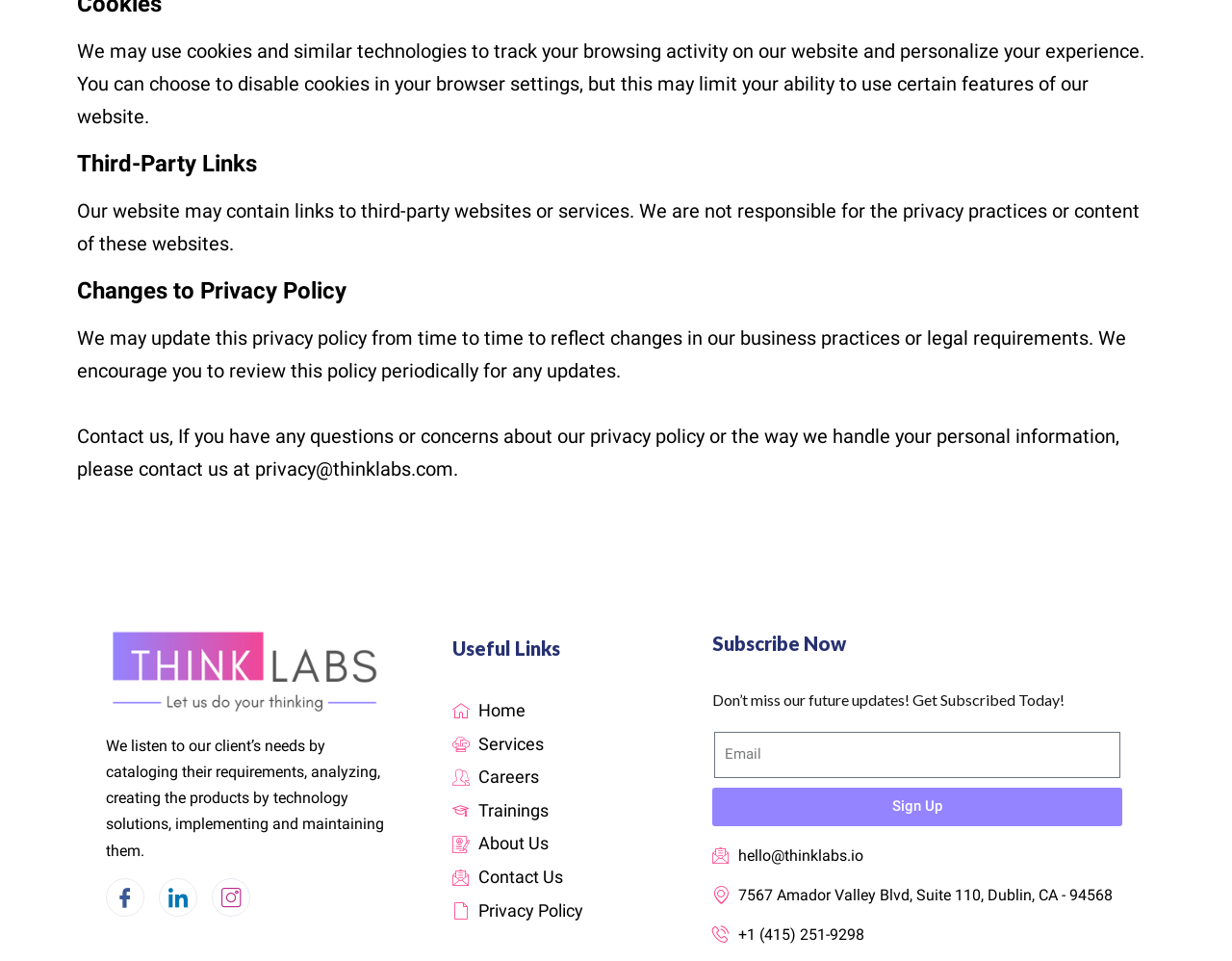Please provide a comprehensive answer to the question below using the information from the image: How can I contact the company?

I found the contact information at the bottom of the webpage, which includes an email address and a phone number. This suggests that I can contact the company by sending an email to 'hello@thinklabs.io' or by calling the phone number '+1 (415) 251-9298'.